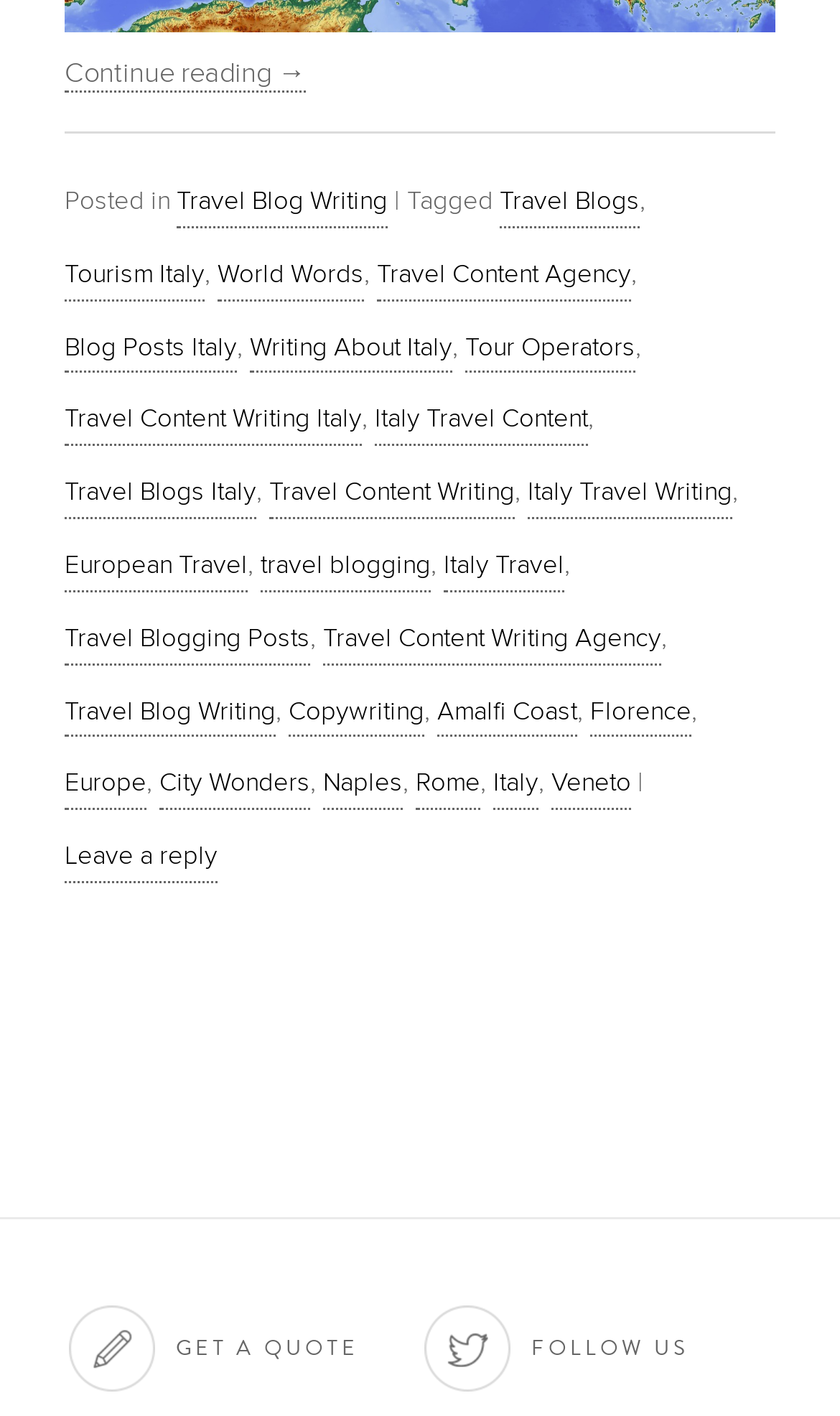Provide your answer in one word or a succinct phrase for the question: 
How many tags are associated with the blog post?

Multiple